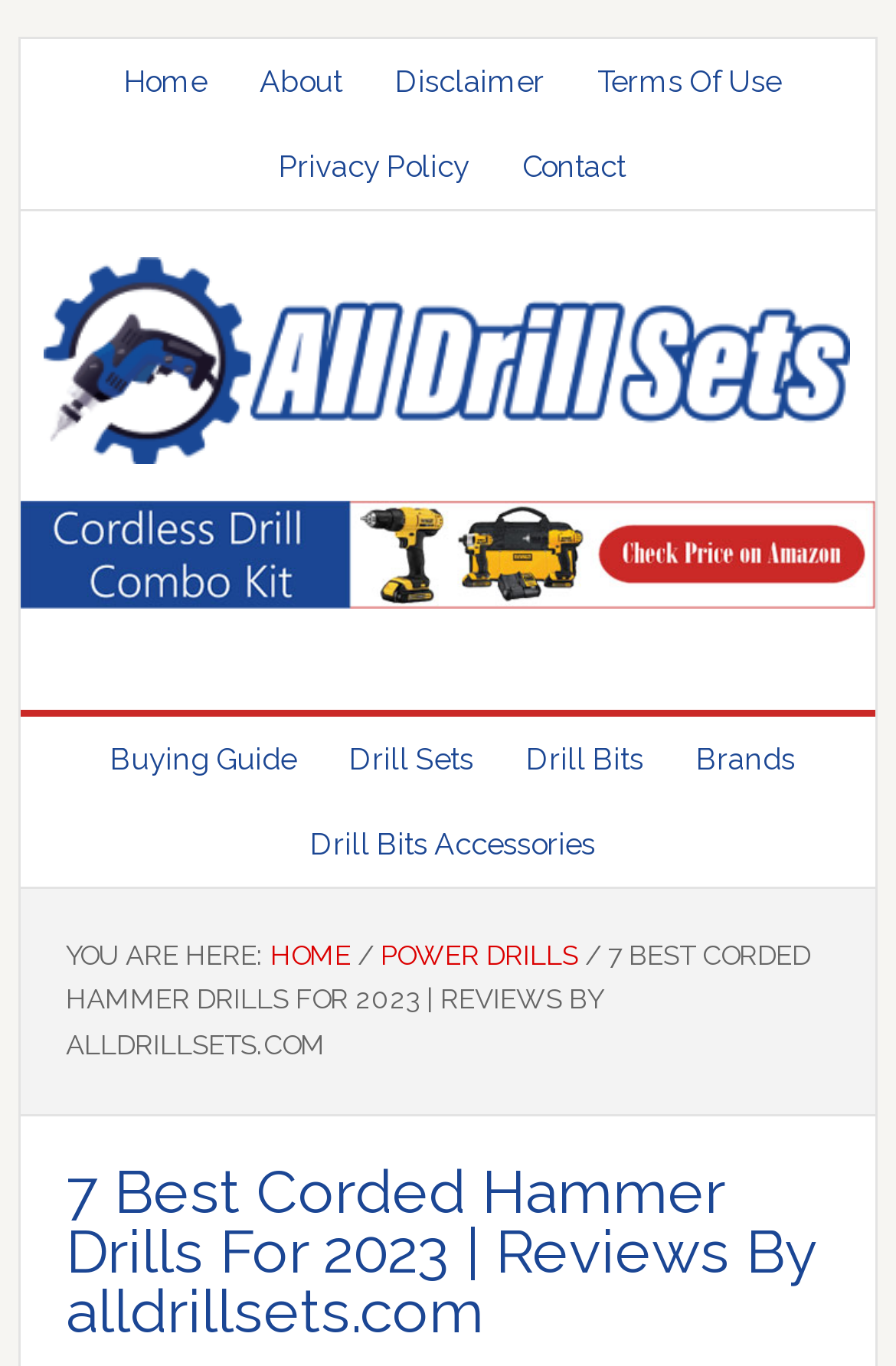Respond with a single word or phrase to the following question:
How many links are there in the 'Main' navigation menu?

5